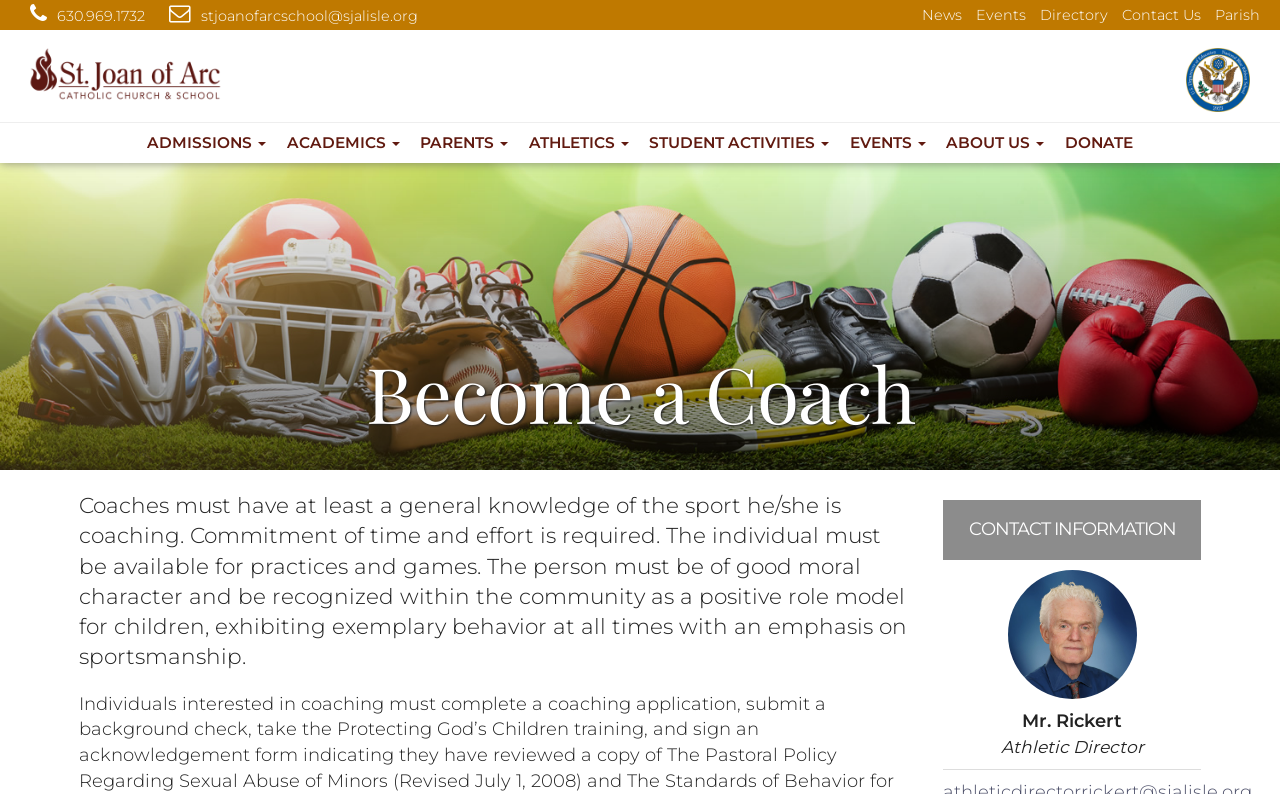From the webpage screenshot, predict the bounding box of the UI element that matches this description: "Promo Codes".

None